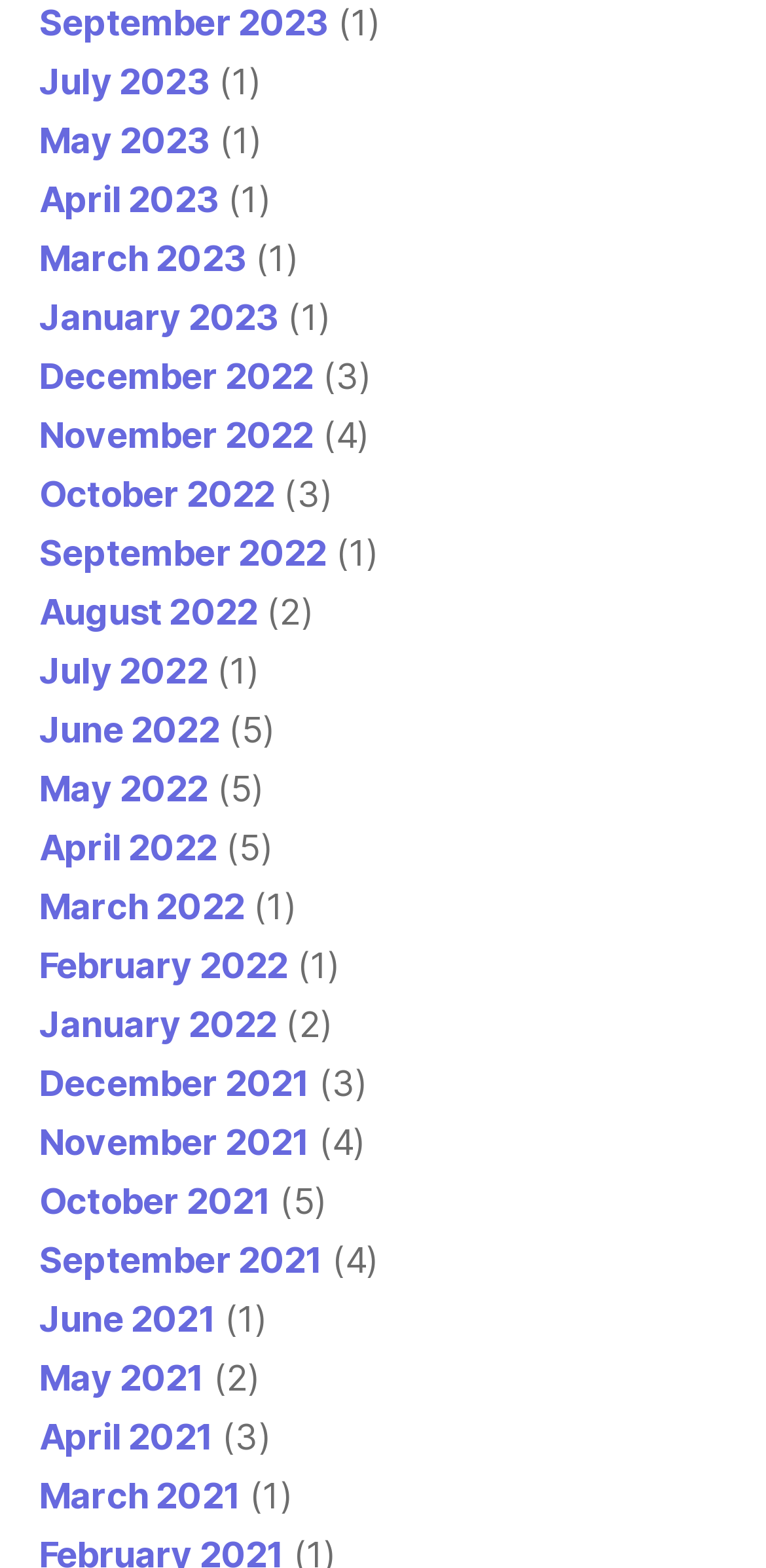How many months have 4 or more links?
Can you provide a detailed and comprehensive answer to the question?

After analyzing the list of links, I found that November 2022, October 2022, and June 2022 have 4 or more links. Therefore, the answer is 3.